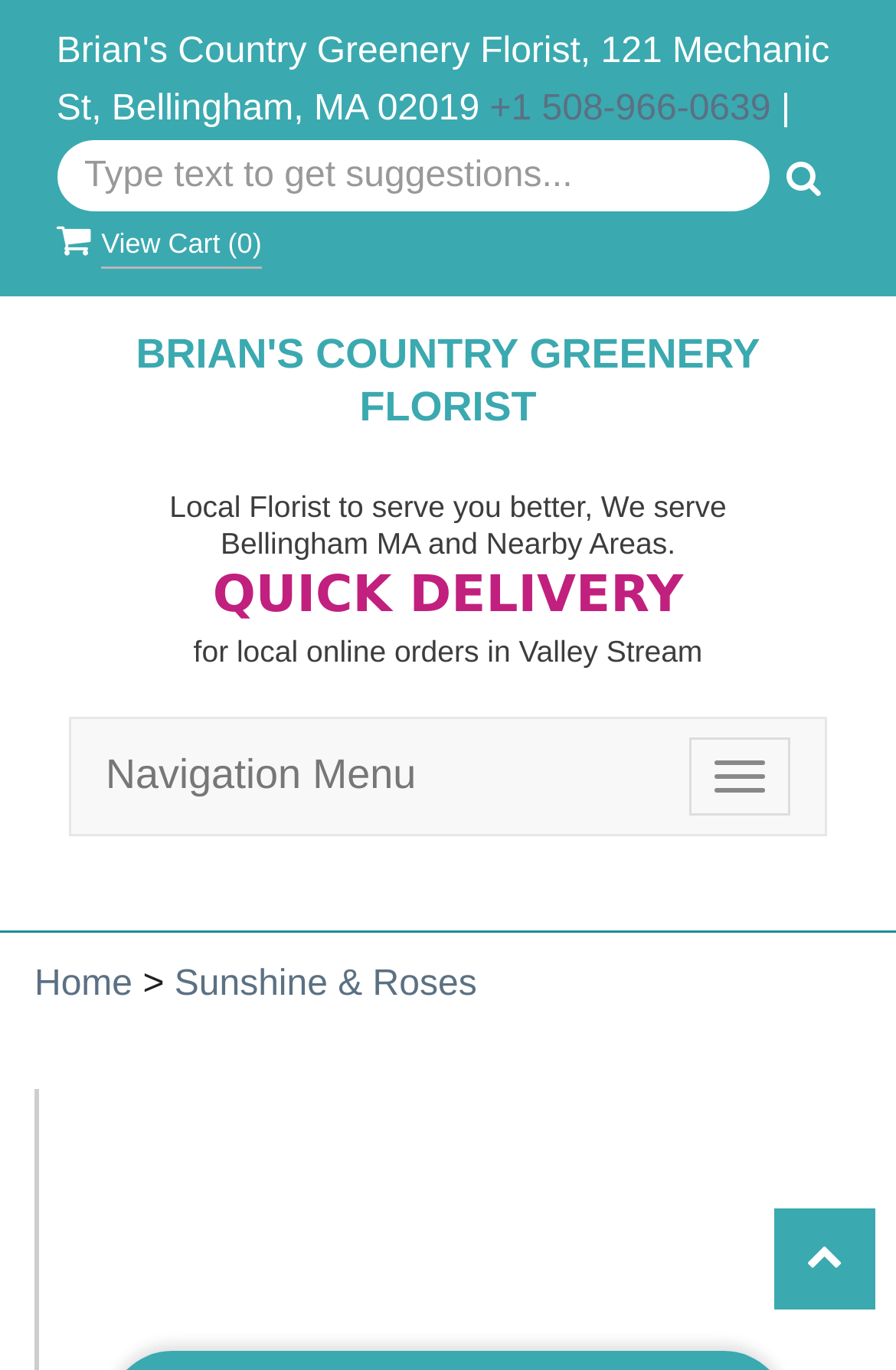Reply to the question with a single word or phrase:
What is the name of the florist?

Brian's Country Greenery Florist